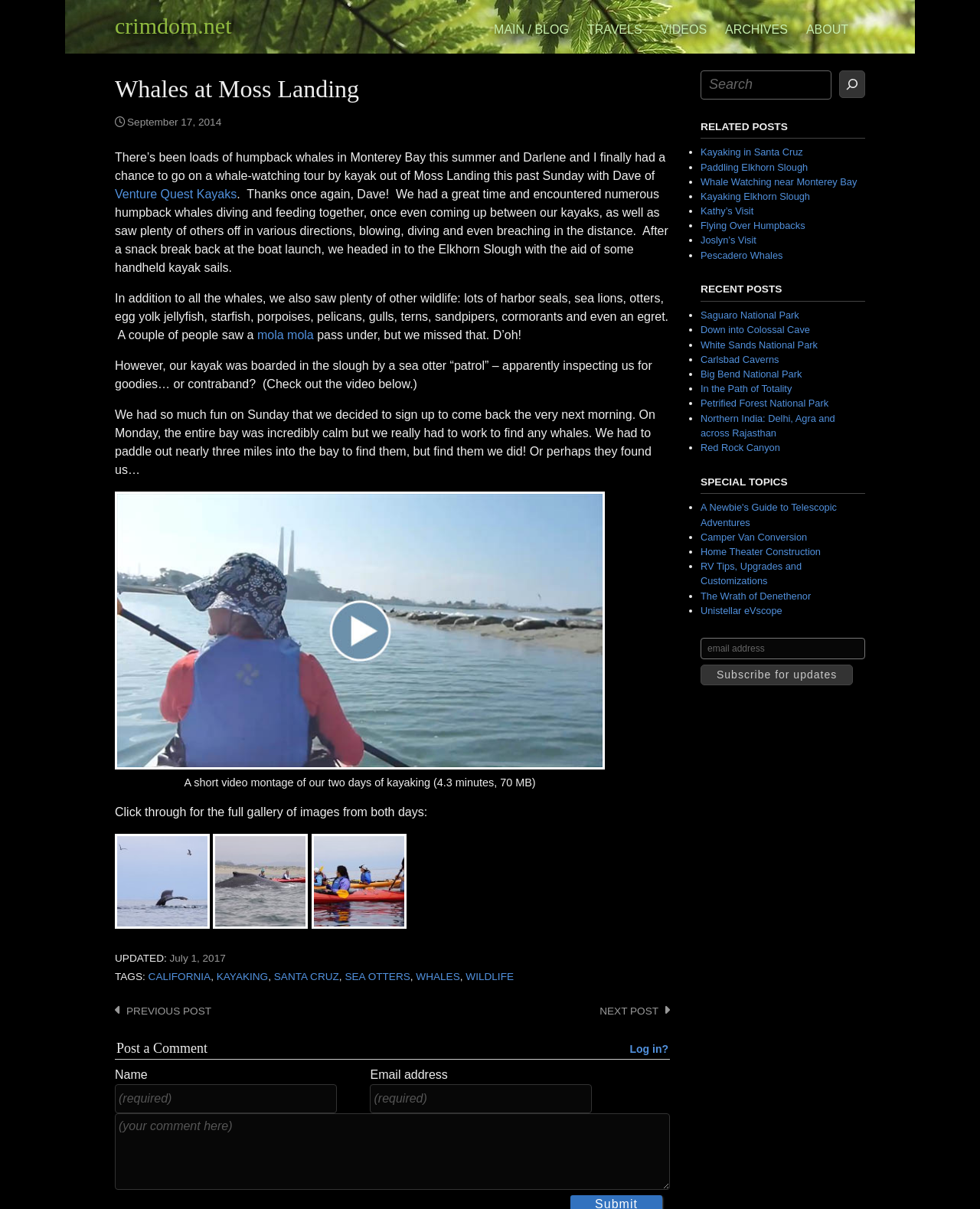Please identify the bounding box coordinates of the area that needs to be clicked to fulfill the following instruction: "Click the 'NEXT POST' button."

[0.612, 0.832, 0.684, 0.841]